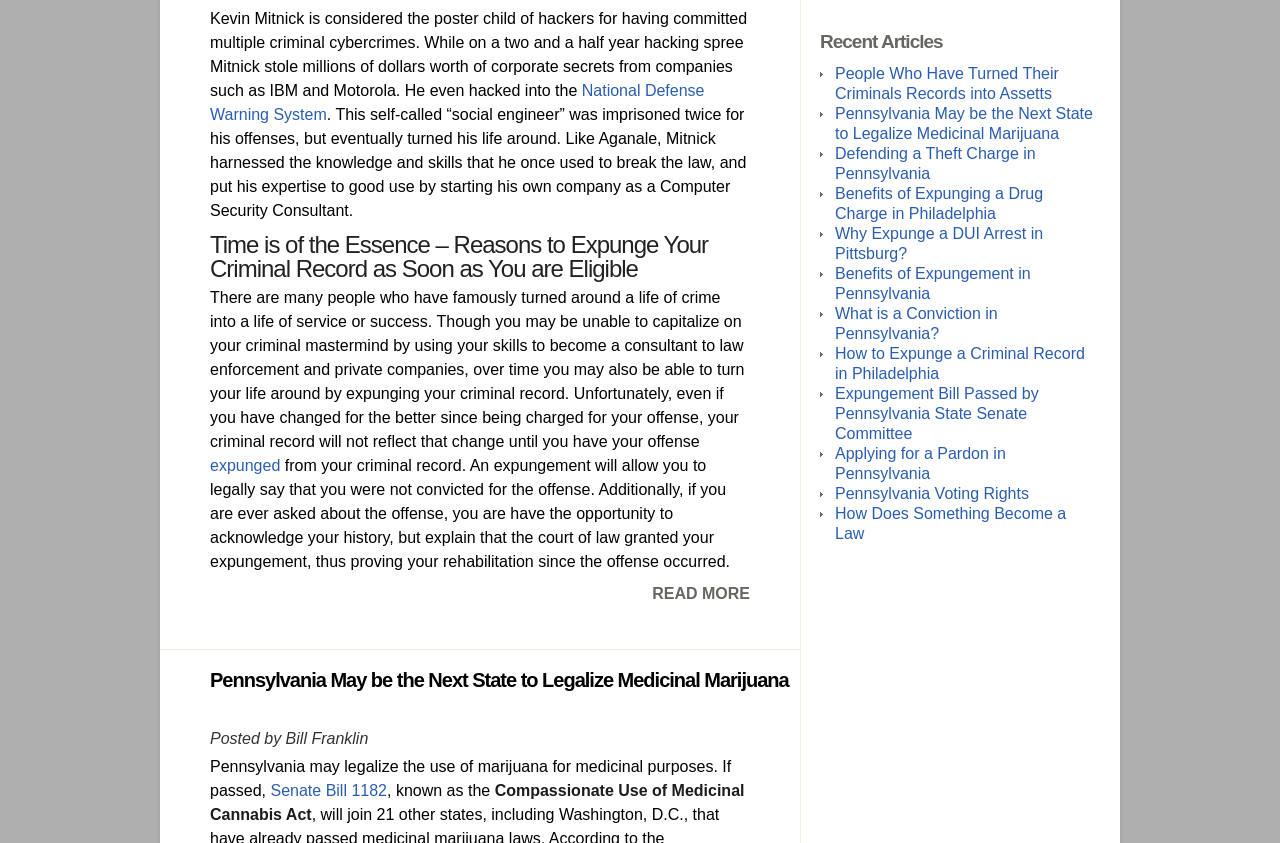Specify the bounding box coordinates of the area to click in order to execute this command: 'Visit the article about Pennsylvania legalizing medicinal marijuana'. The coordinates should consist of four float numbers ranging from 0 to 1, and should be formatted as [left, top, right, bottom].

[0.164, 0.794, 0.616, 0.82]